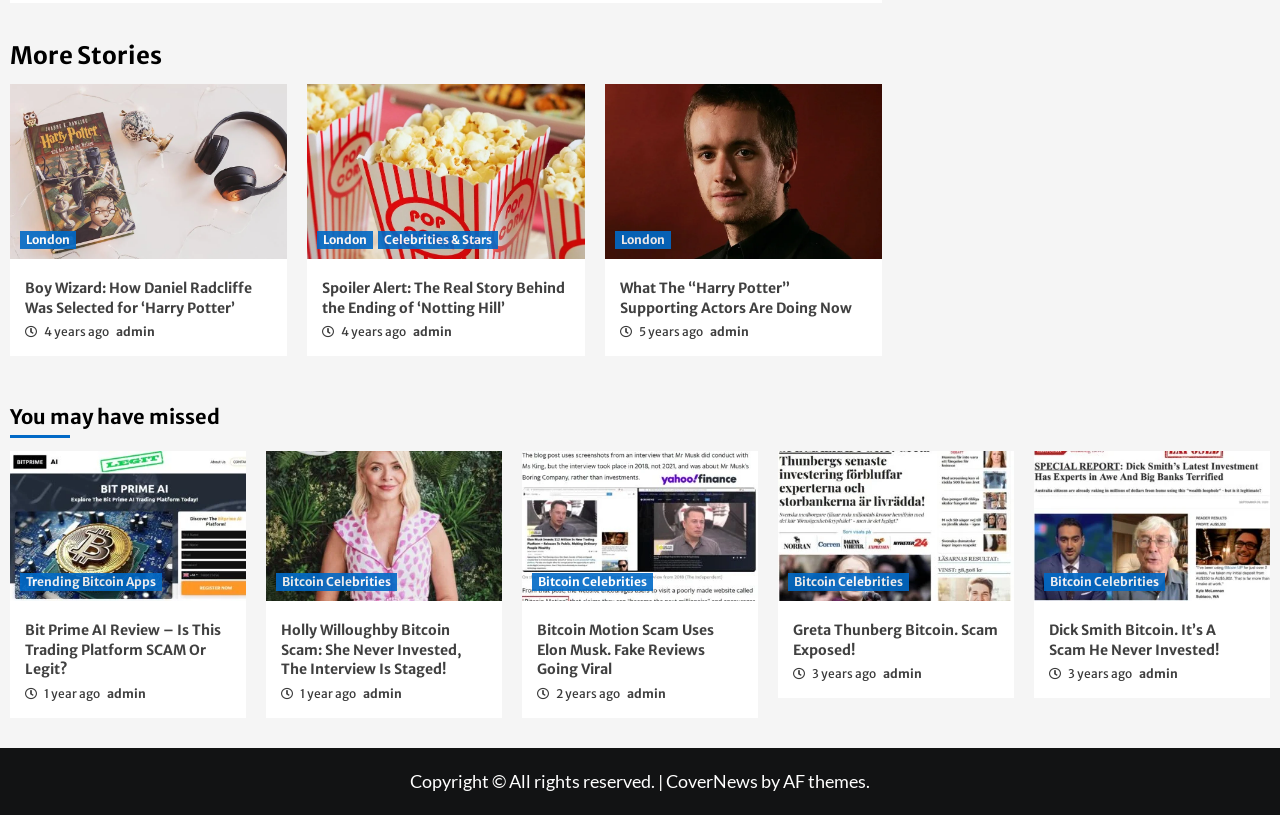Identify the bounding box coordinates for the region of the element that should be clicked to carry out the instruction: "Search for something". The bounding box coordinates should be four float numbers between 0 and 1, i.e., [left, top, right, bottom].

None